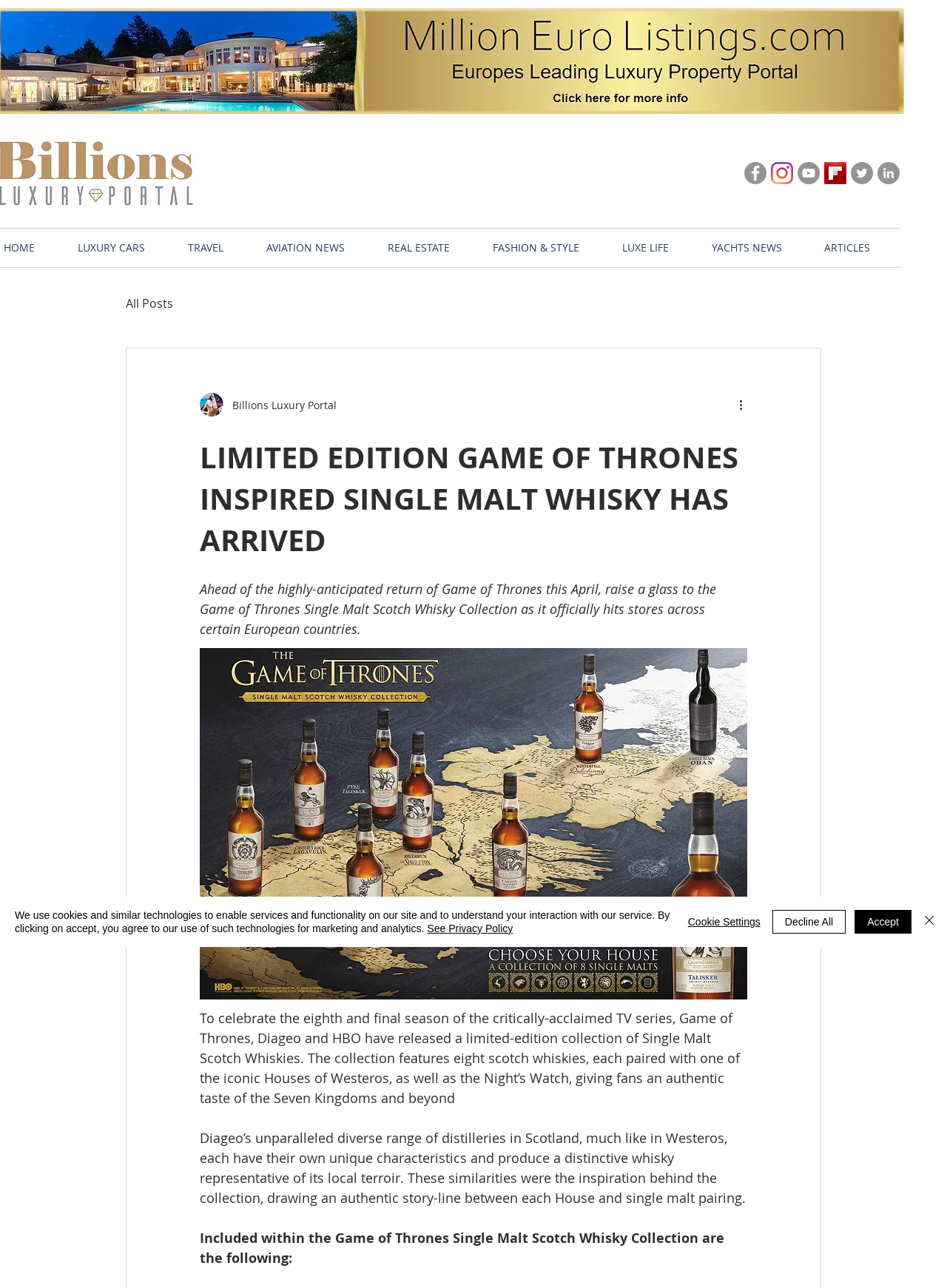Please identify the bounding box coordinates for the region that you need to click to follow this instruction: "Click on the 'All Posts' link".

[0.133, 0.229, 0.183, 0.242]